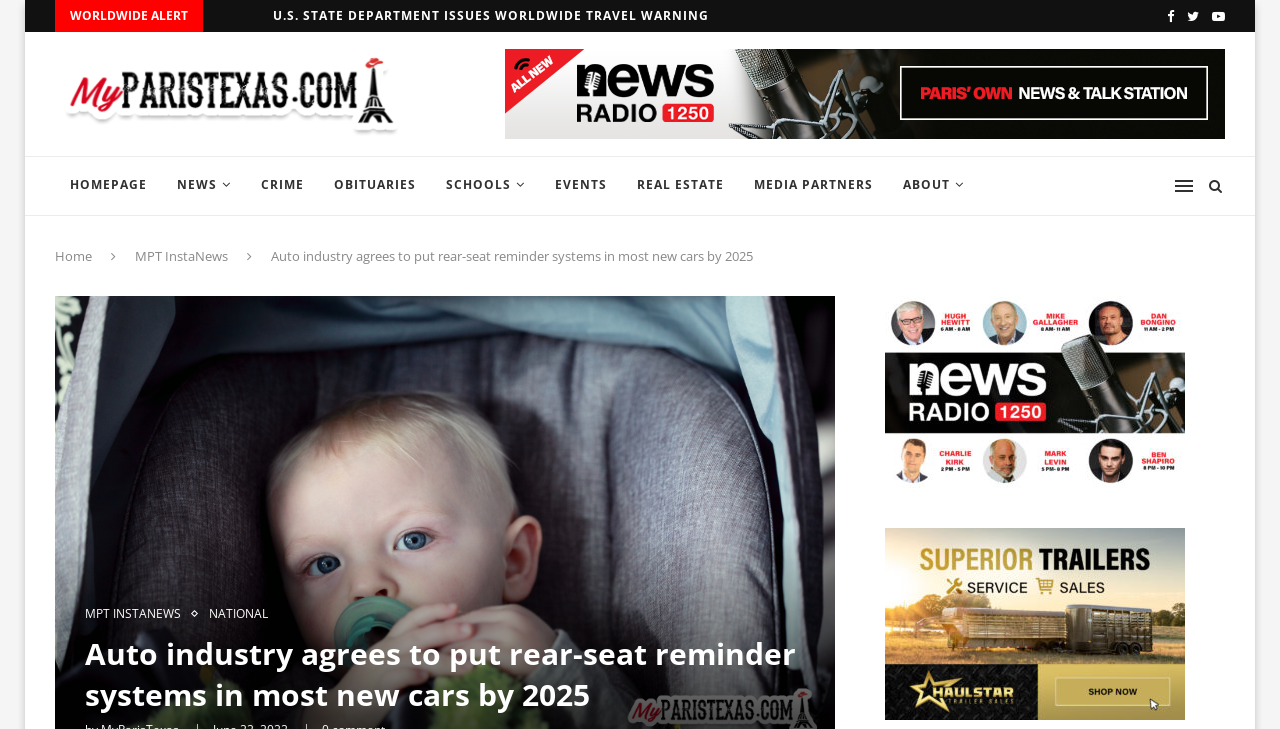Identify the bounding box coordinates of the element that should be clicked to fulfill this task: "Visit the 'HOMEPAGE'". The coordinates should be provided as four float numbers between 0 and 1, i.e., [left, top, right, bottom].

[0.043, 0.214, 0.127, 0.296]